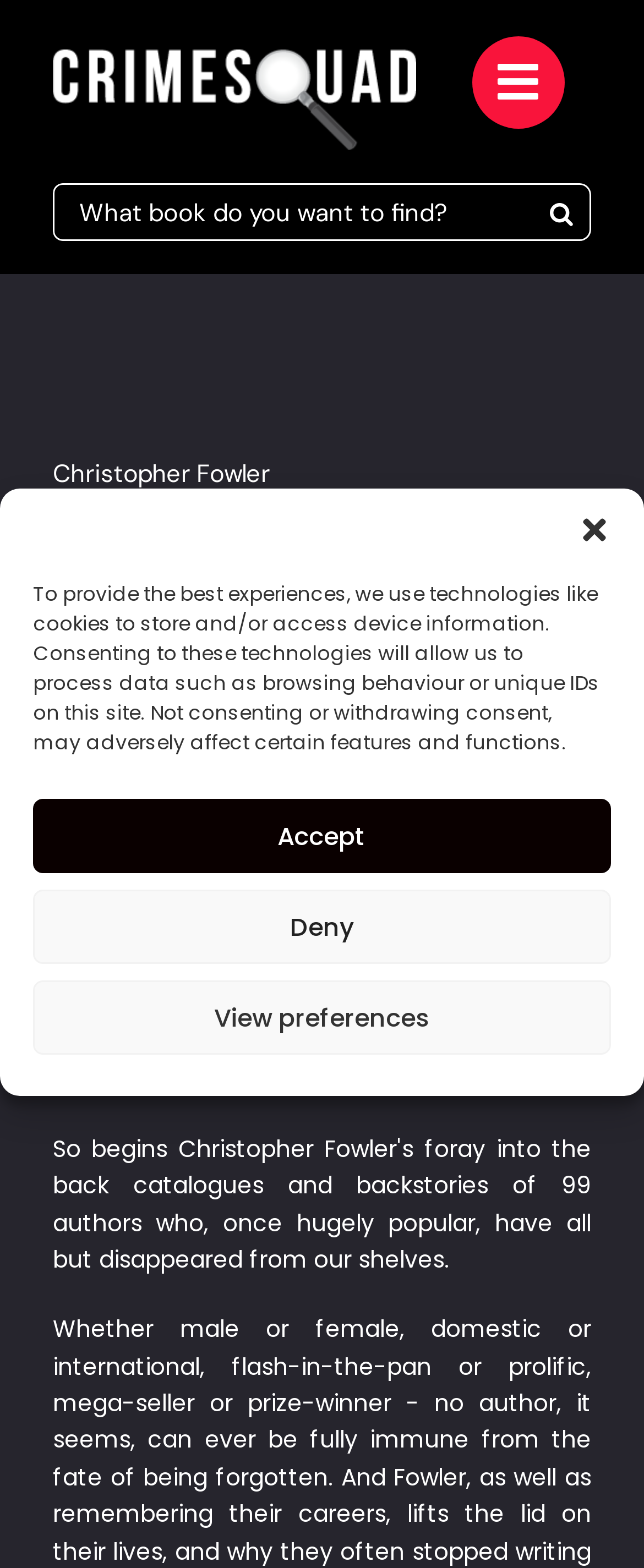What is the name of the author featured on this page?
Refer to the image and respond with a one-word or short-phrase answer.

Christopher Fowler